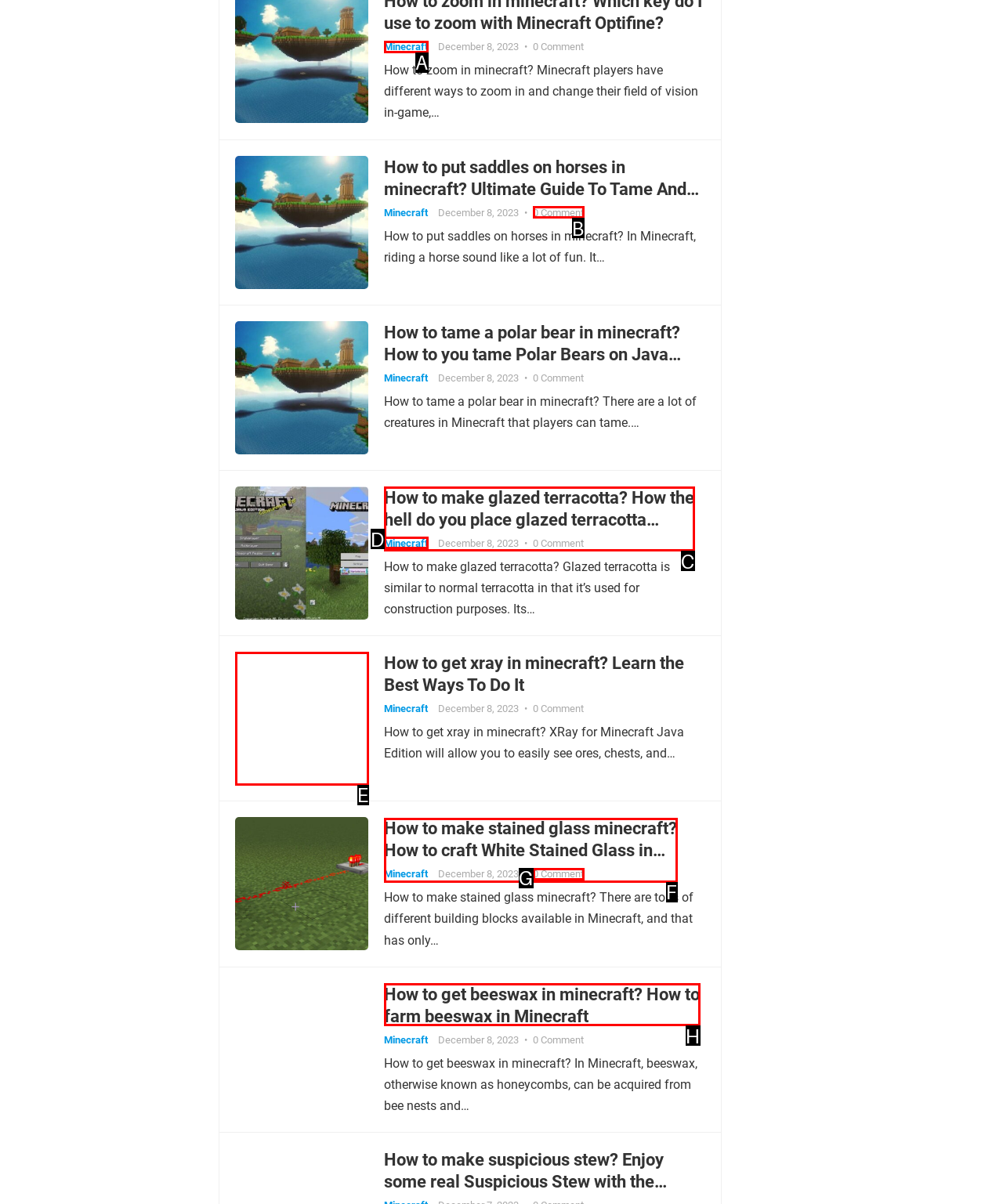Which UI element matches this description: Minecraft?
Reply with the letter of the correct option directly.

A